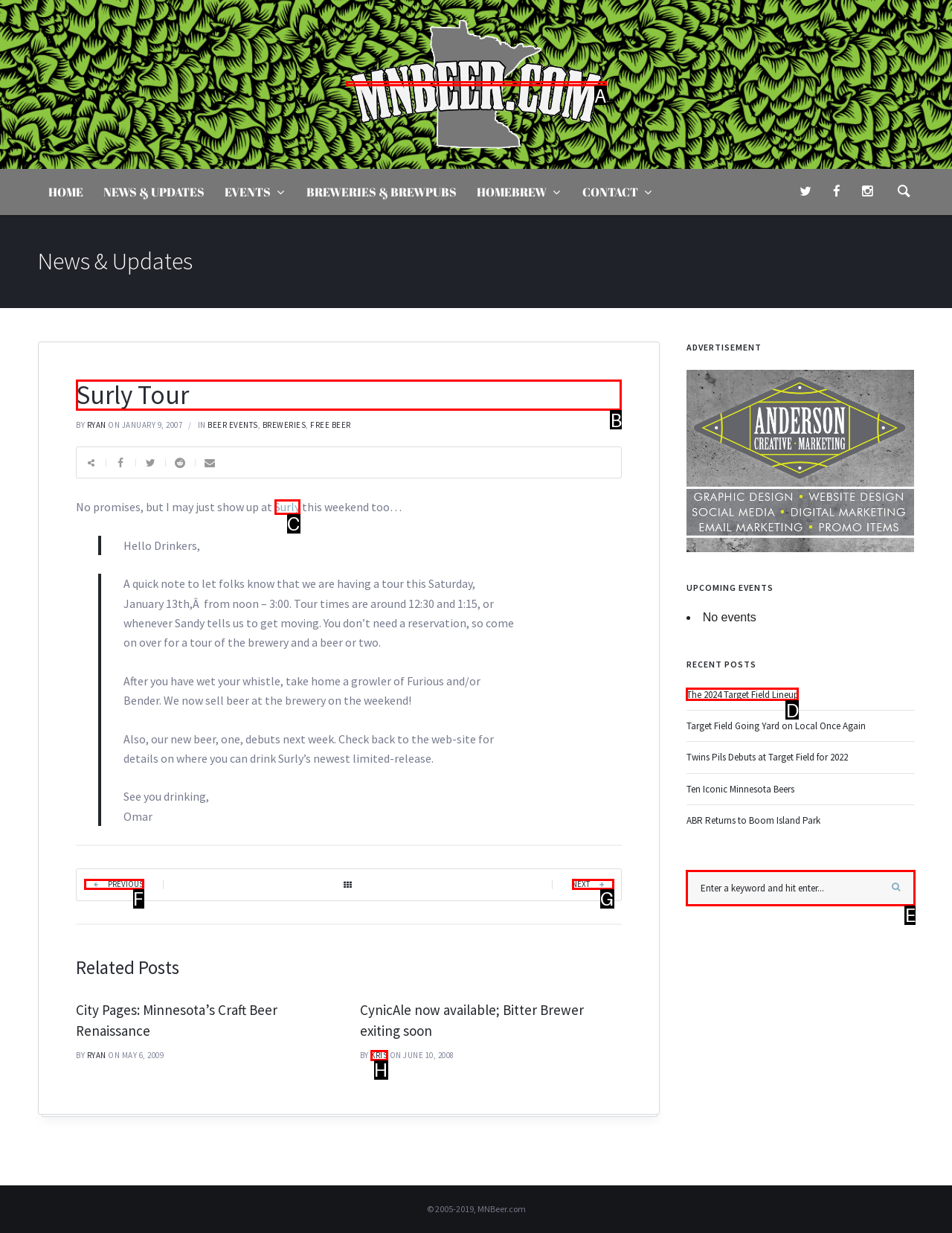Identify the letter of the correct UI element to fulfill the task: Read the Surly Tour article from the given options in the screenshot.

B